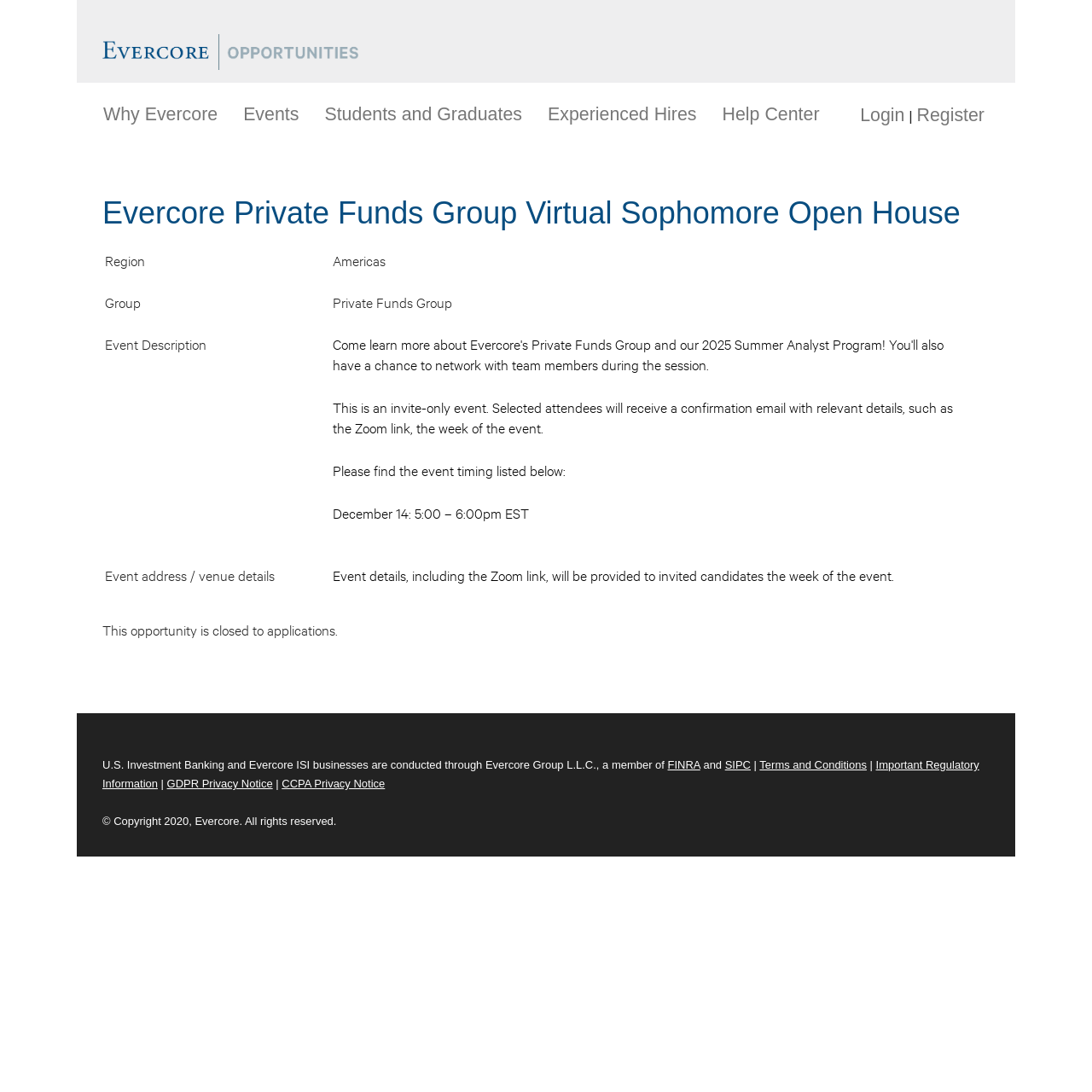Respond with a single word or phrase:
What is the purpose of the event?

Invite-only event